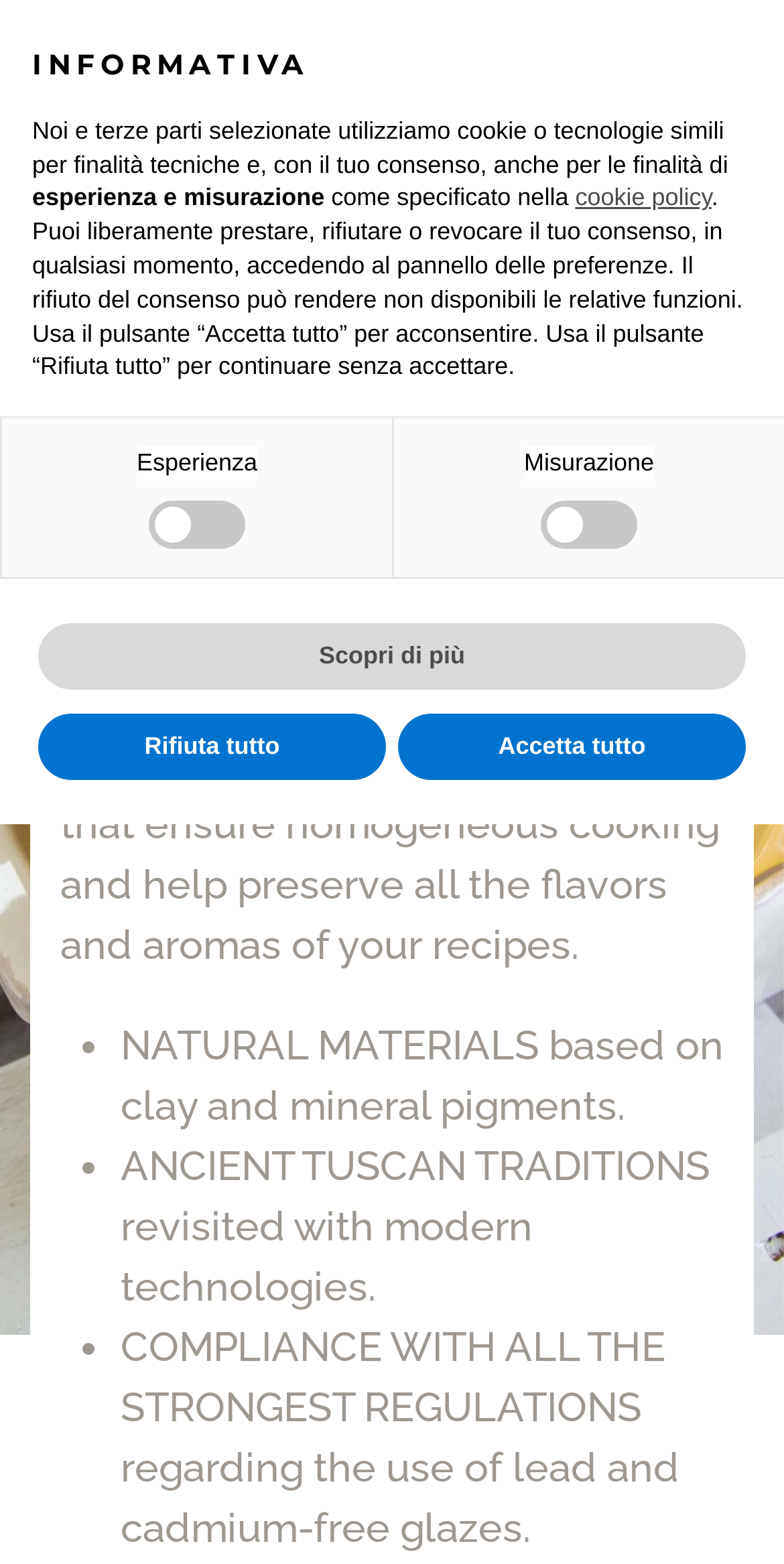Identify the bounding box coordinates for the UI element described as follows: "Scopri di più". Ensure the coordinates are four float numbers between 0 and 1, formatted as [left, top, right, bottom].

[0.049, 0.398, 0.951, 0.441]